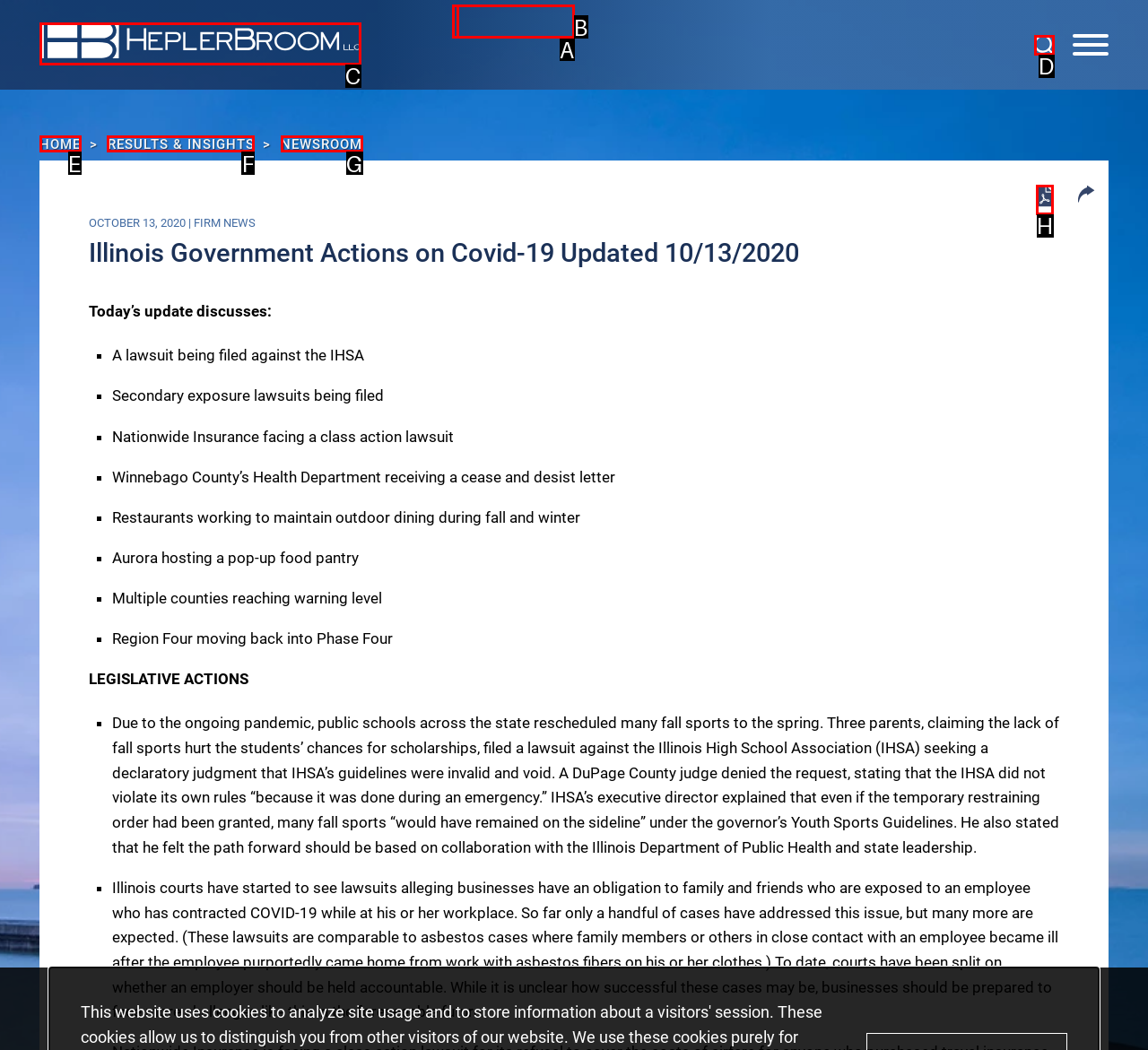Determine which UI element matches this description: PDF
Reply with the appropriate option's letter.

H